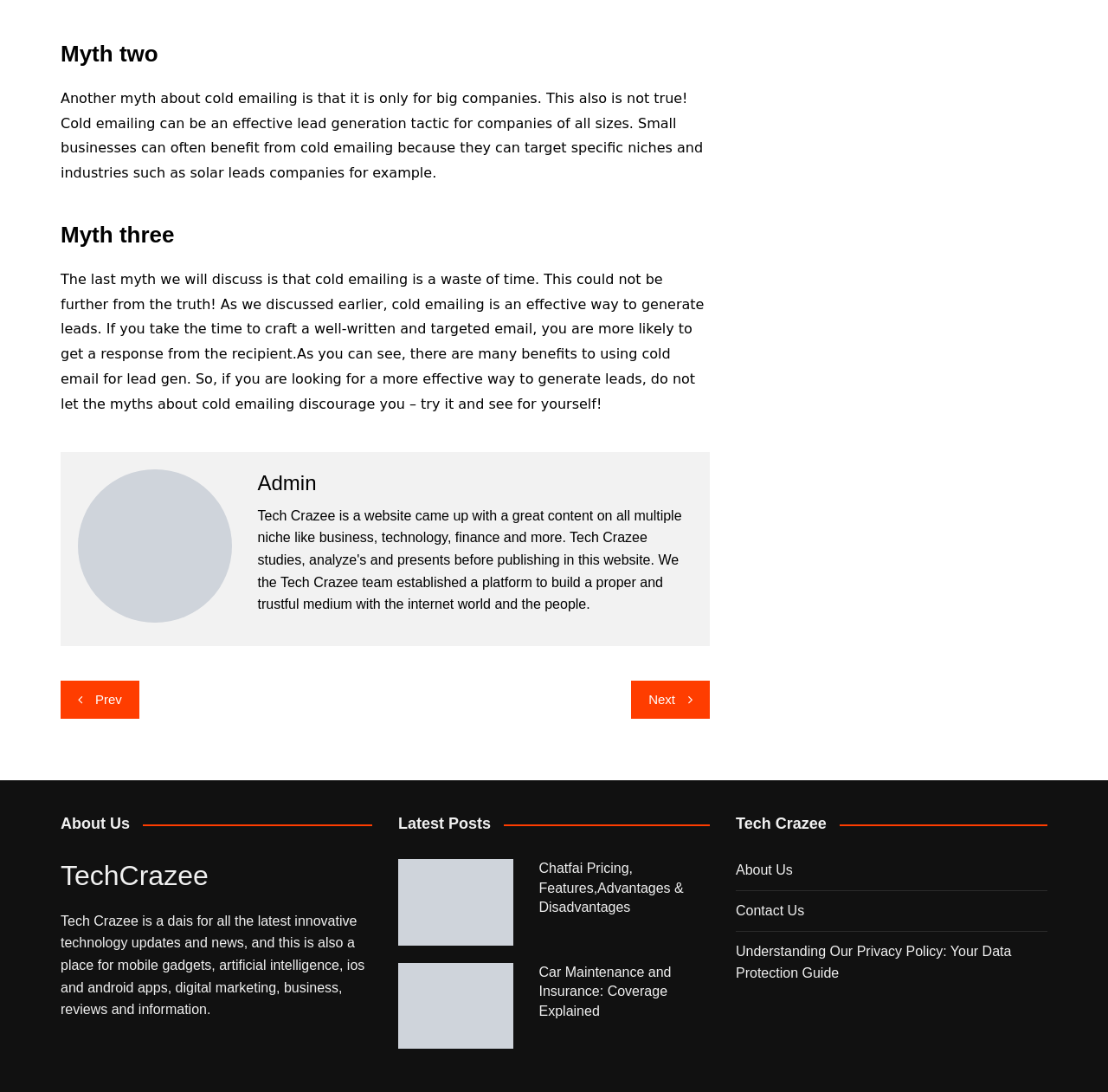What is the name of the website?
Using the information from the image, provide a comprehensive answer to the question.

The name of the website is mentioned in the heading element with the text 'TechCrazee' and also in the StaticText element with the text 'Tech Crazee is a dais for all the latest innovative technology updates and news, and this is also a place for mobile gadgets, artificial intelligence, ios and android apps, digital marketing, business, reviews and information.'